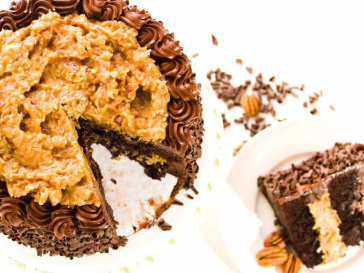Describe every important feature and element in the image comprehensively.

This image showcases a decadent German Chocolate Cake, adorned with layers of rich chocolate icing. The cake features a generous topping of coconut and pecan frosting, adding a delightful contrast to the dark chocolate base. A slice has been removed, revealing the moist and textured interior, while the remaining half is beautifully decorated along the edges with chocolate swirls. Scattered chocolate shavings and pecan pieces around the cake enhance its indulgent appeal. This classic dessert is not only visually stunning but also promises a wonderful combination of flavors, making it a perfect centerpiece for celebrations and gatherings.